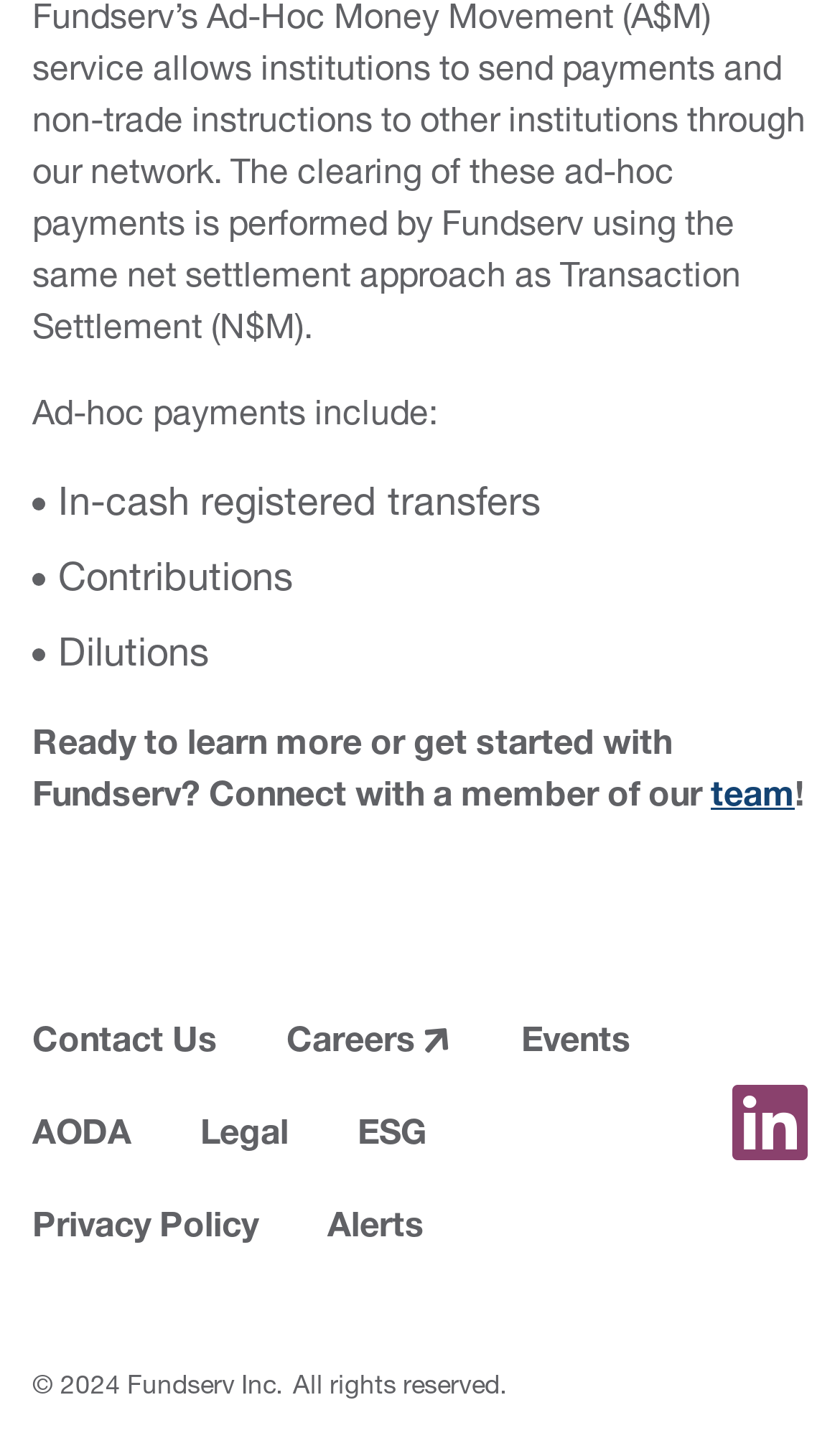Calculate the bounding box coordinates for the UI element based on the following description: "Contact Us". Ensure the coordinates are four float numbers between 0 and 1, i.e., [left, top, right, bottom].

None